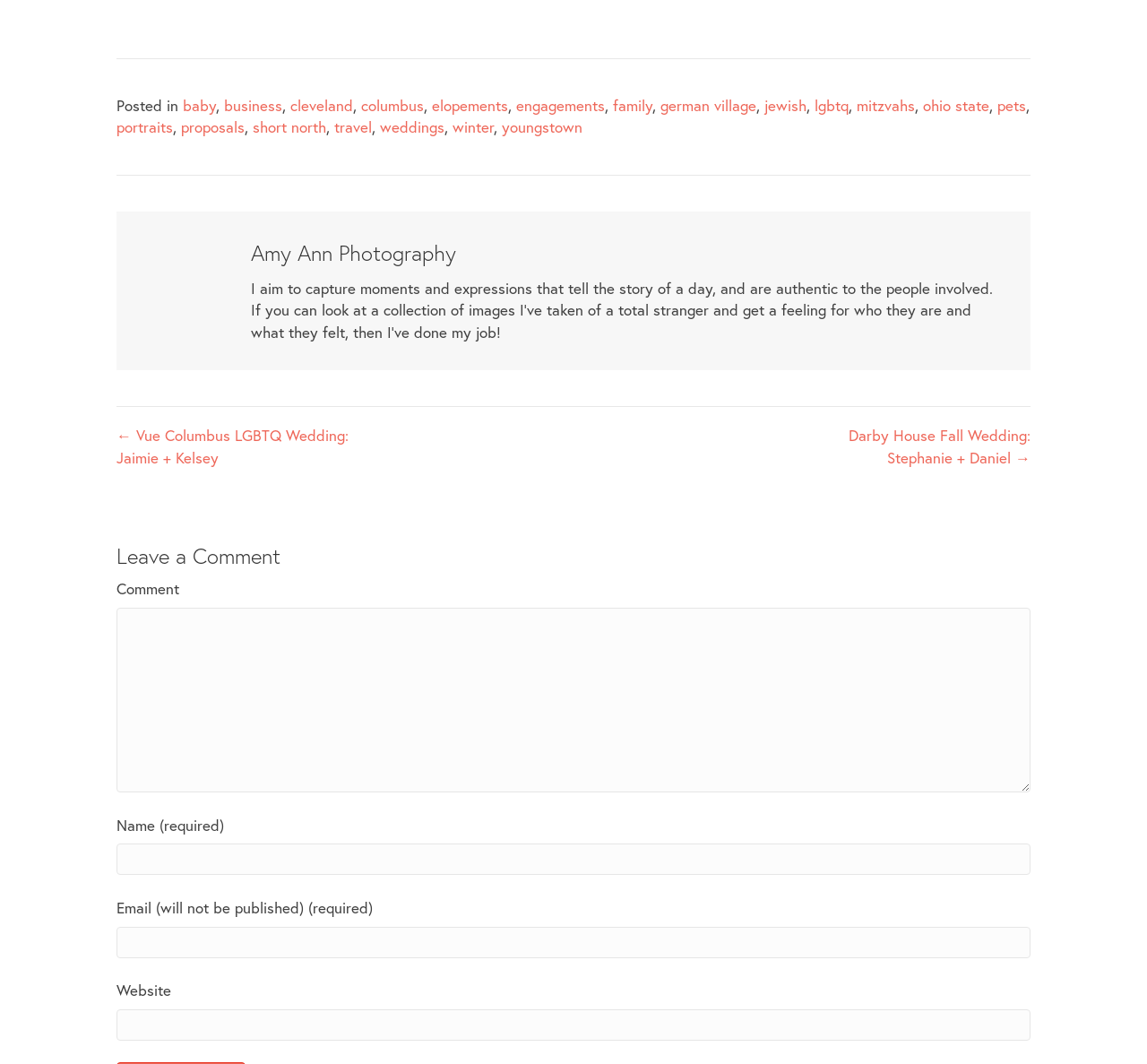Specify the bounding box coordinates of the element's region that should be clicked to achieve the following instruction: "Click on the 'weddings' link". The bounding box coordinates consist of four float numbers between 0 and 1, in the format [left, top, right, bottom].

[0.331, 0.11, 0.388, 0.129]